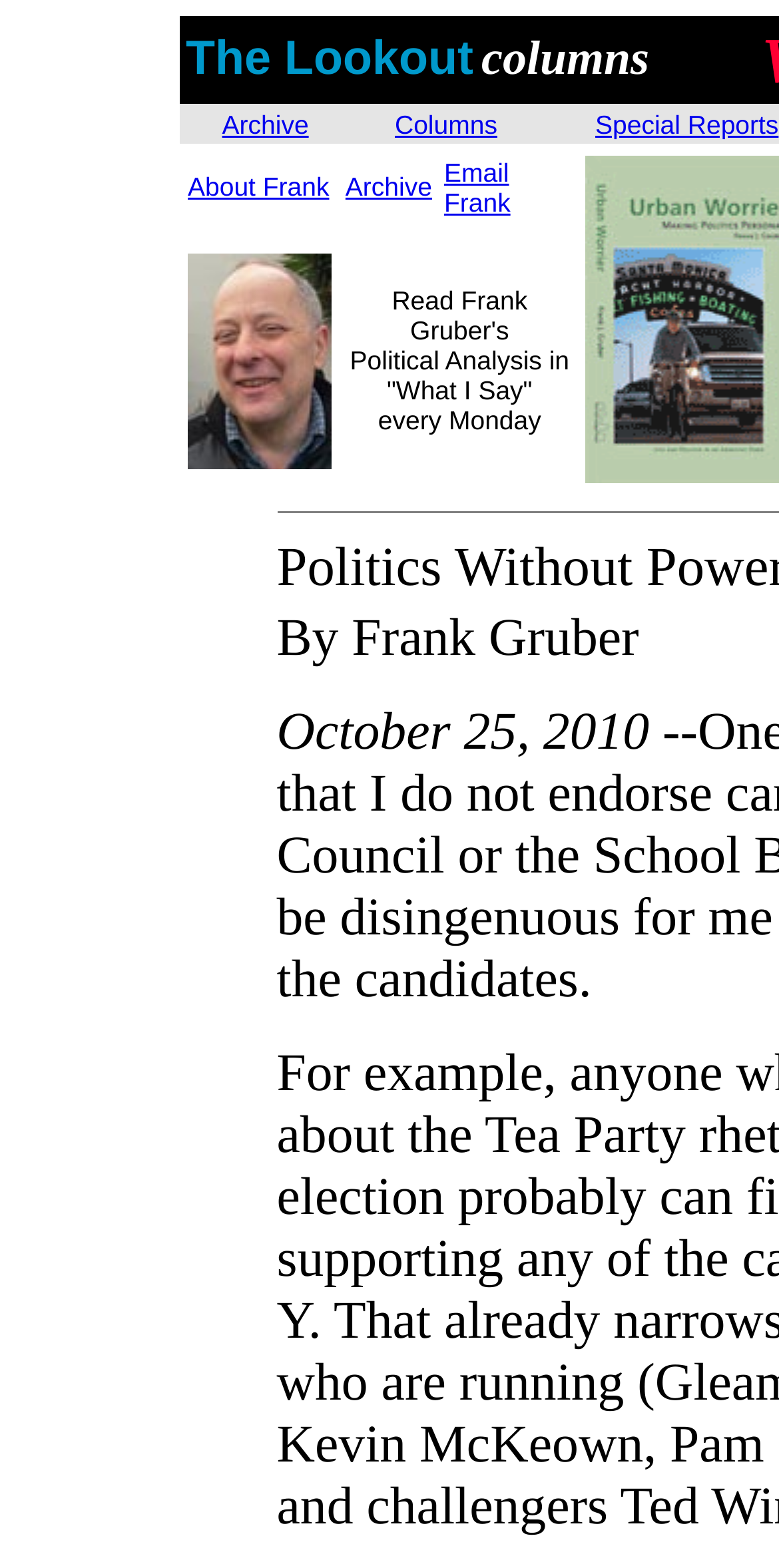Pinpoint the bounding box coordinates of the element that must be clicked to accomplish the following instruction: "view archive". The coordinates should be in the format of four float numbers between 0 and 1, i.e., [left, top, right, bottom].

[0.285, 0.068, 0.396, 0.09]